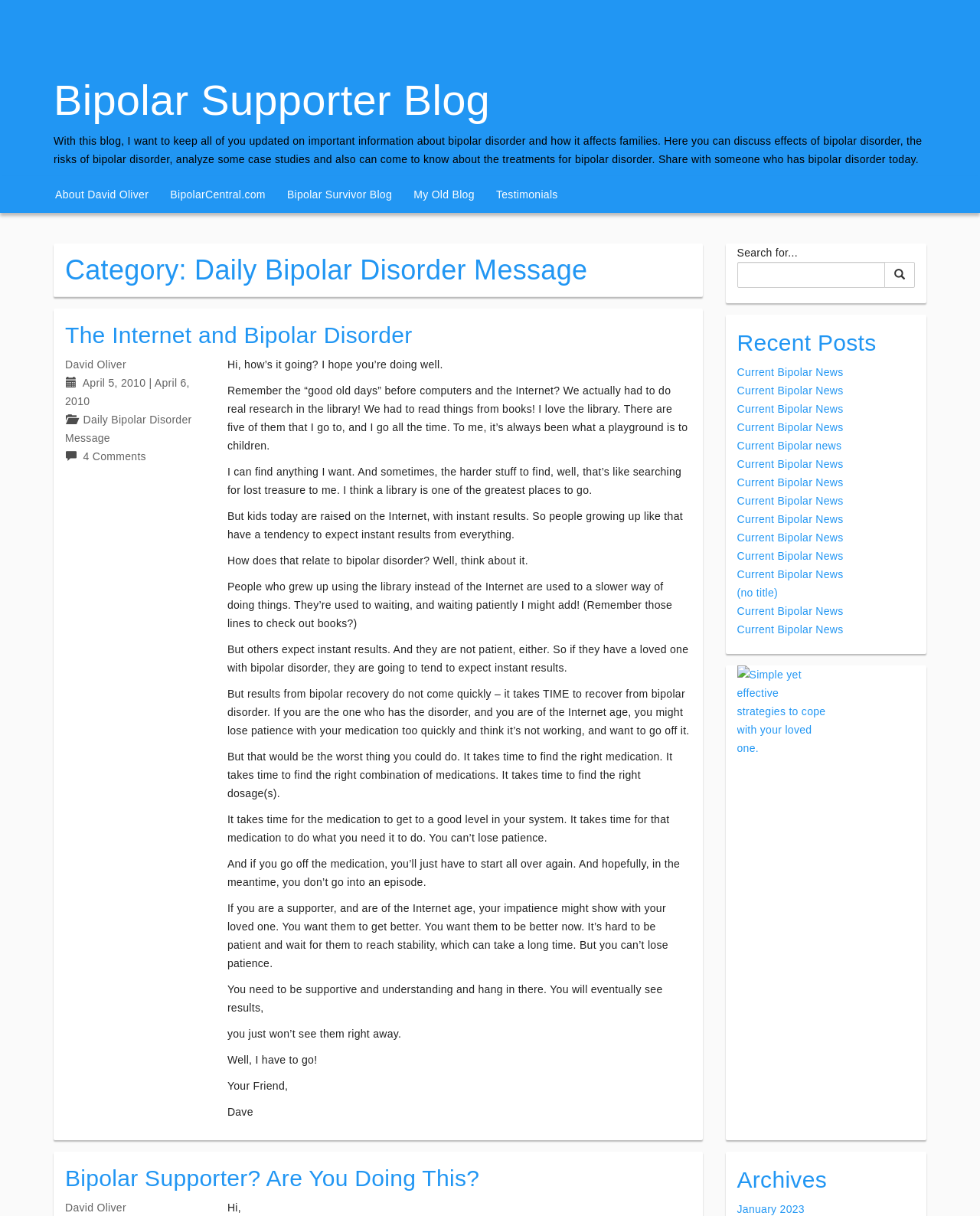Using the information from the screenshot, answer the following question thoroughly:
What is the topic of the blog post?

The topic of the blog post can be found in the heading element within the article section, which reads 'The Internet and Bipolar Disorder'. This heading is a subheading of the blog post and indicates the topic being discussed.